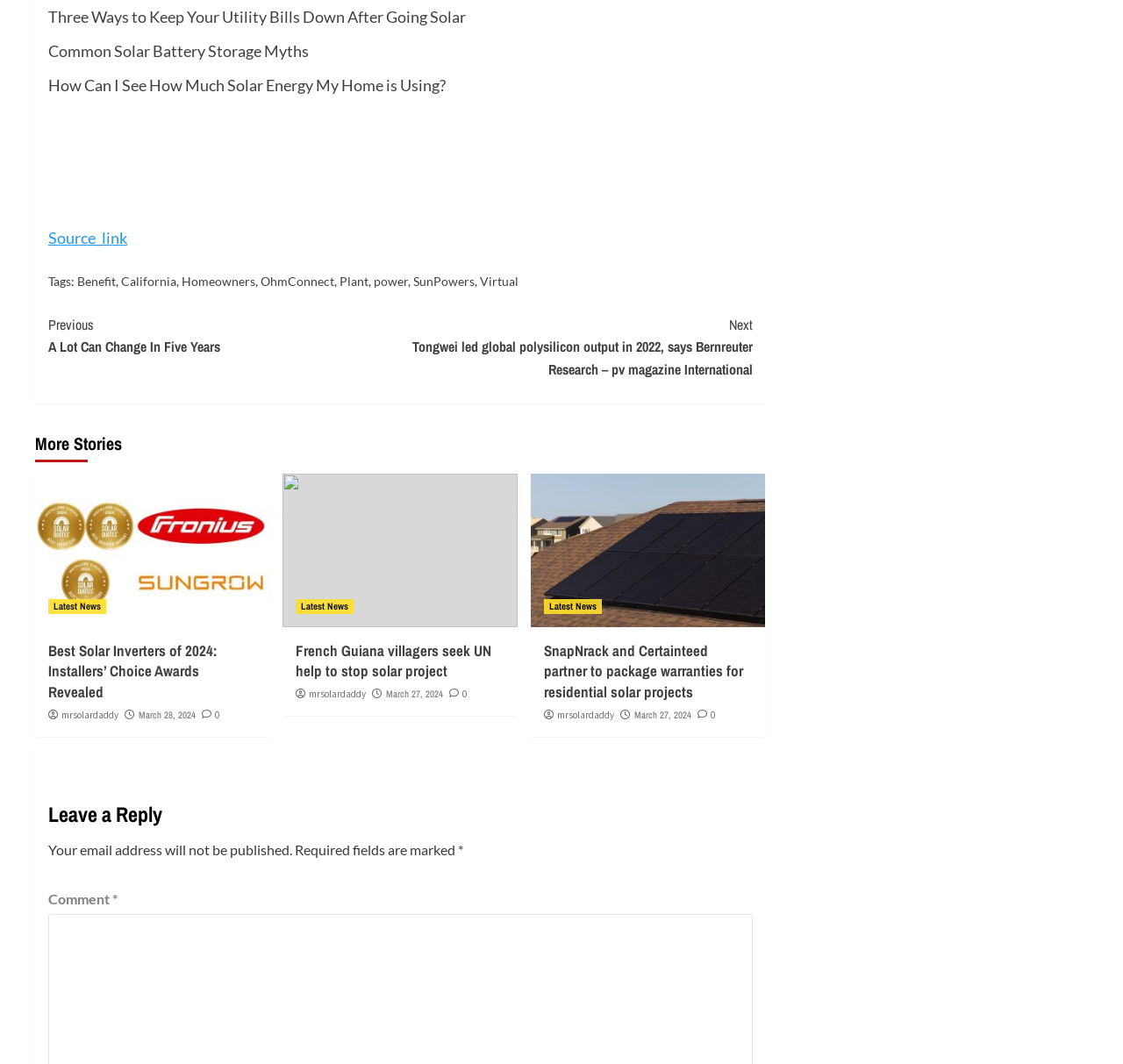Give a concise answer using only one word or phrase for this question:
What is the purpose of the 'Leave a Reply' section?

To comment on the article